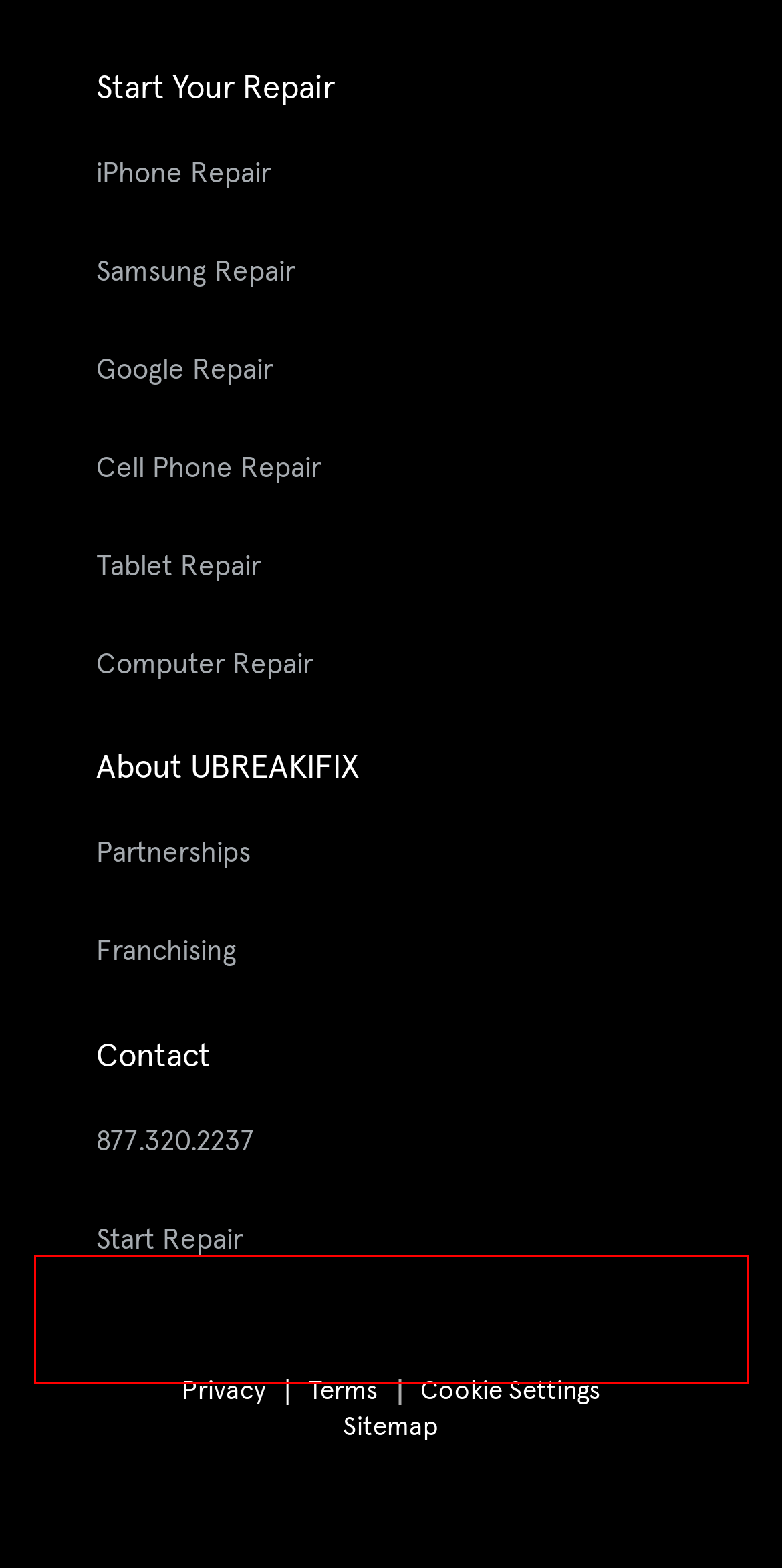Given a screenshot of a webpage, identify the red bounding box and perform OCR to recognize the text within that box.

iPhone, iPod, iPad and Mac are registered trademarks of Apple, Inc. uBreakiFix is an independent service company and is in no way affiliated with Apple Inc.